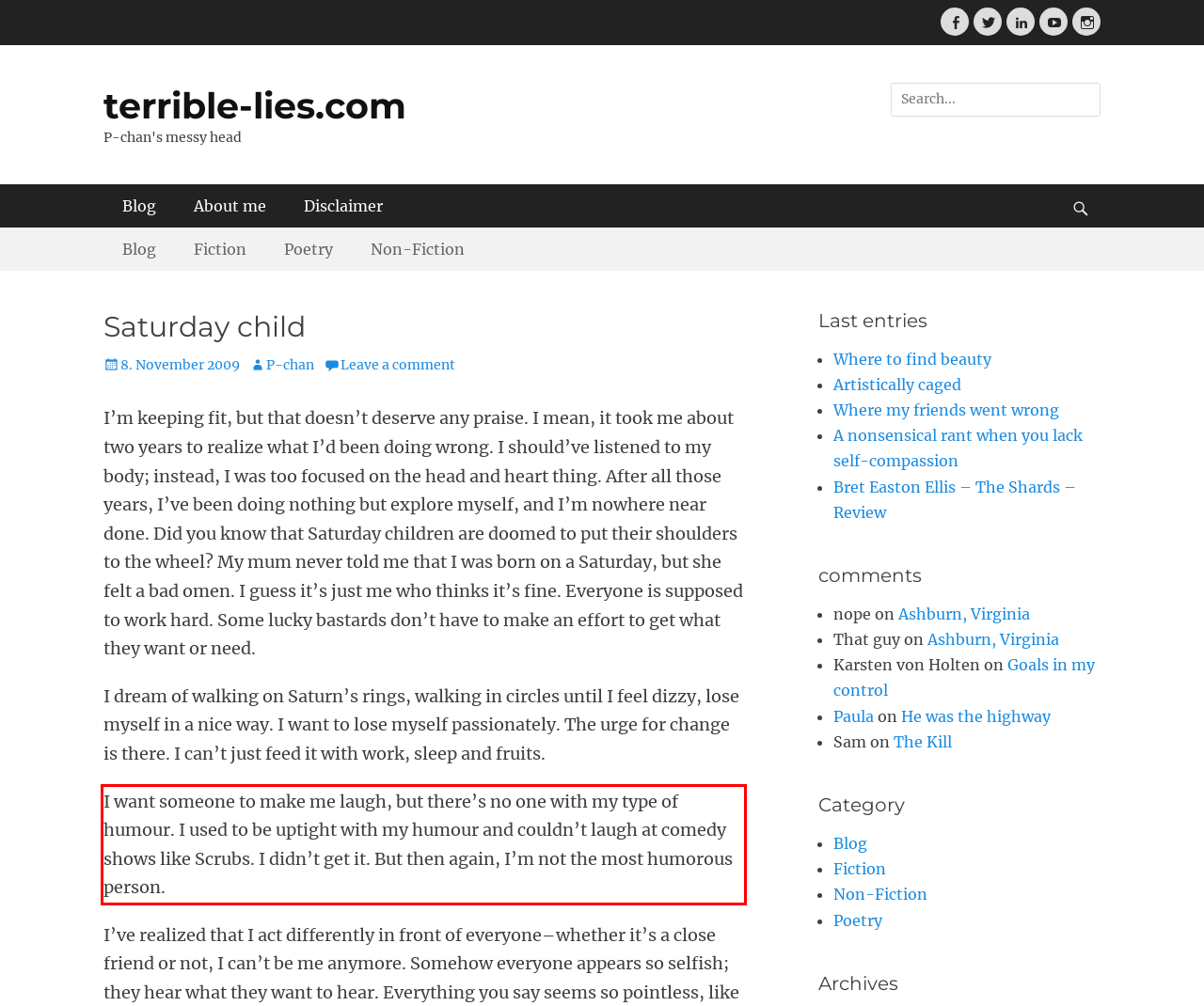Identify and extract the text within the red rectangle in the screenshot of the webpage.

I want someone to make me laugh, but there’s no one with my type of humour. I used to be uptight with my humour and couldn’t laugh at comedy shows like Scrubs. I didn’t get it. But then again, I’m not the most humorous person.